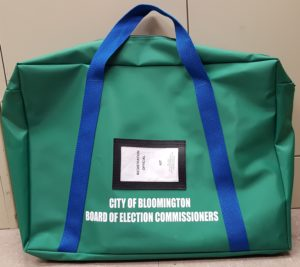Detail everything you observe in the image.

The image showcases a large, vibrant green bag prominently used by the City of Bloomington's Board of Election Commissioners. The bag features dark blue handles that provide a sturdy grip for transport. A label on the front indicates its official use, possibly for containing essential materials related to the election process. This bag is part of the Registration Kit, designed to be delivered to polling places, ensuring that election officials have all necessary supplies readily available on Election Day. The accompanying materials in the kit are vital for facilitating smooth voter registration and aiding the voting process.